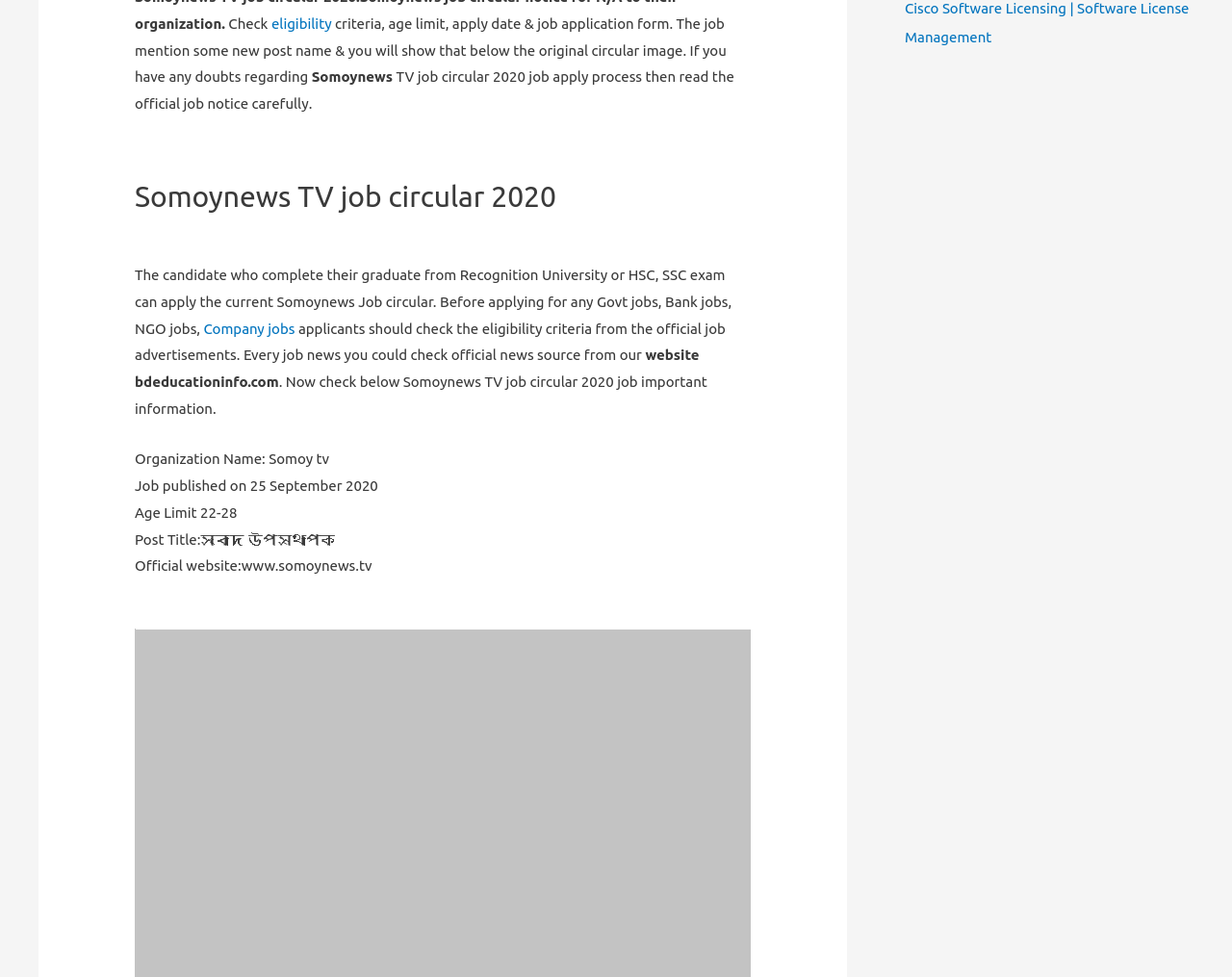Determine the bounding box for the described UI element: "Company jobs".

[0.165, 0.328, 0.239, 0.344]